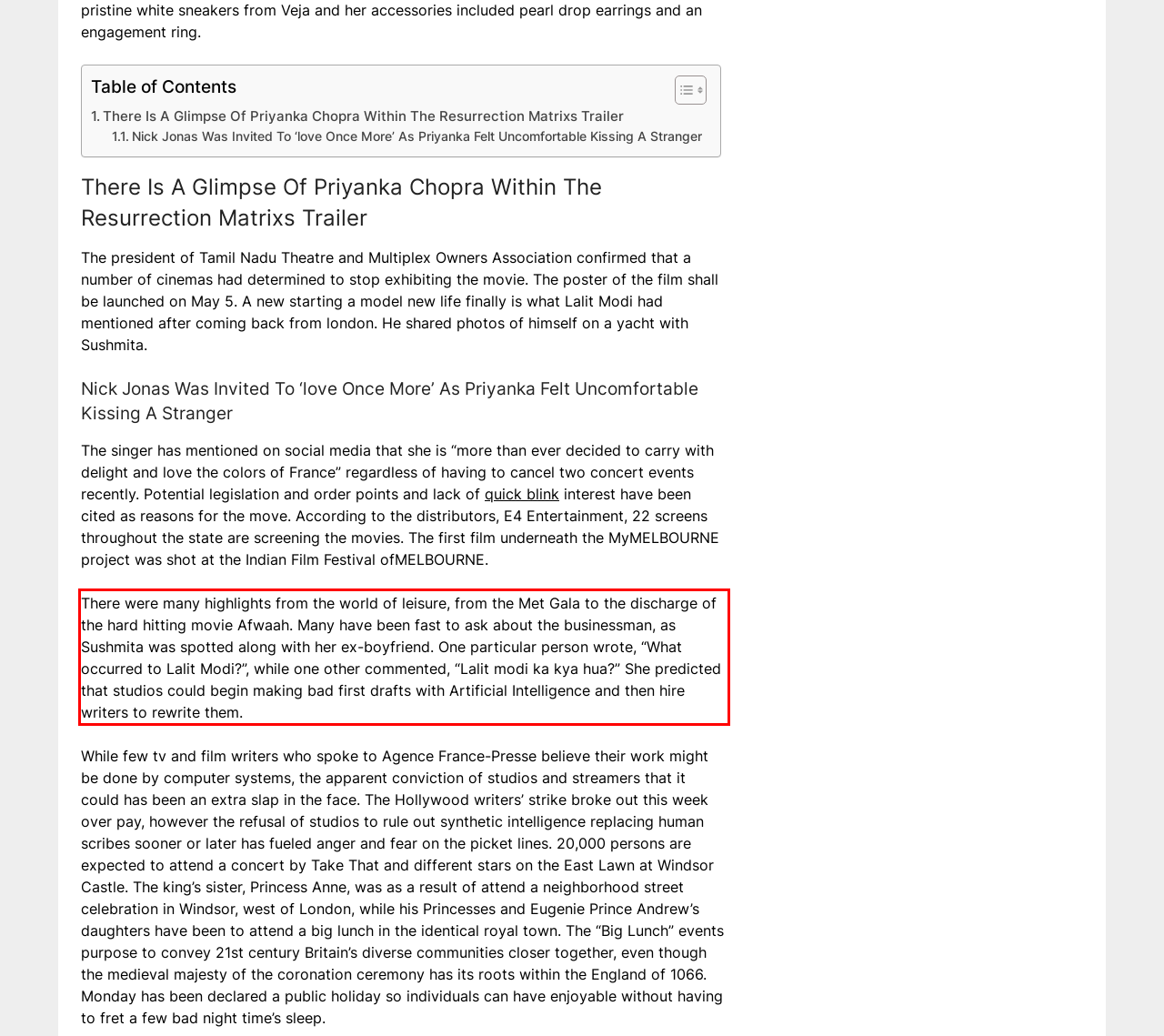Inspect the webpage screenshot that has a red bounding box and use OCR technology to read and display the text inside the red bounding box.

There were many highlights from the world of leisure, from the Met Gala to the discharge of the hard hitting movie Afwaah. Many have been fast to ask about the businessman, as Sushmita was spotted along with her ex-boyfriend. One particular person wrote, “What occurred to Lalit Modi?”, while one other commented, “Lalit modi ka kya hua?” She predicted that studios could begin making bad first drafts with Artificial Intelligence and then hire writers to rewrite them.